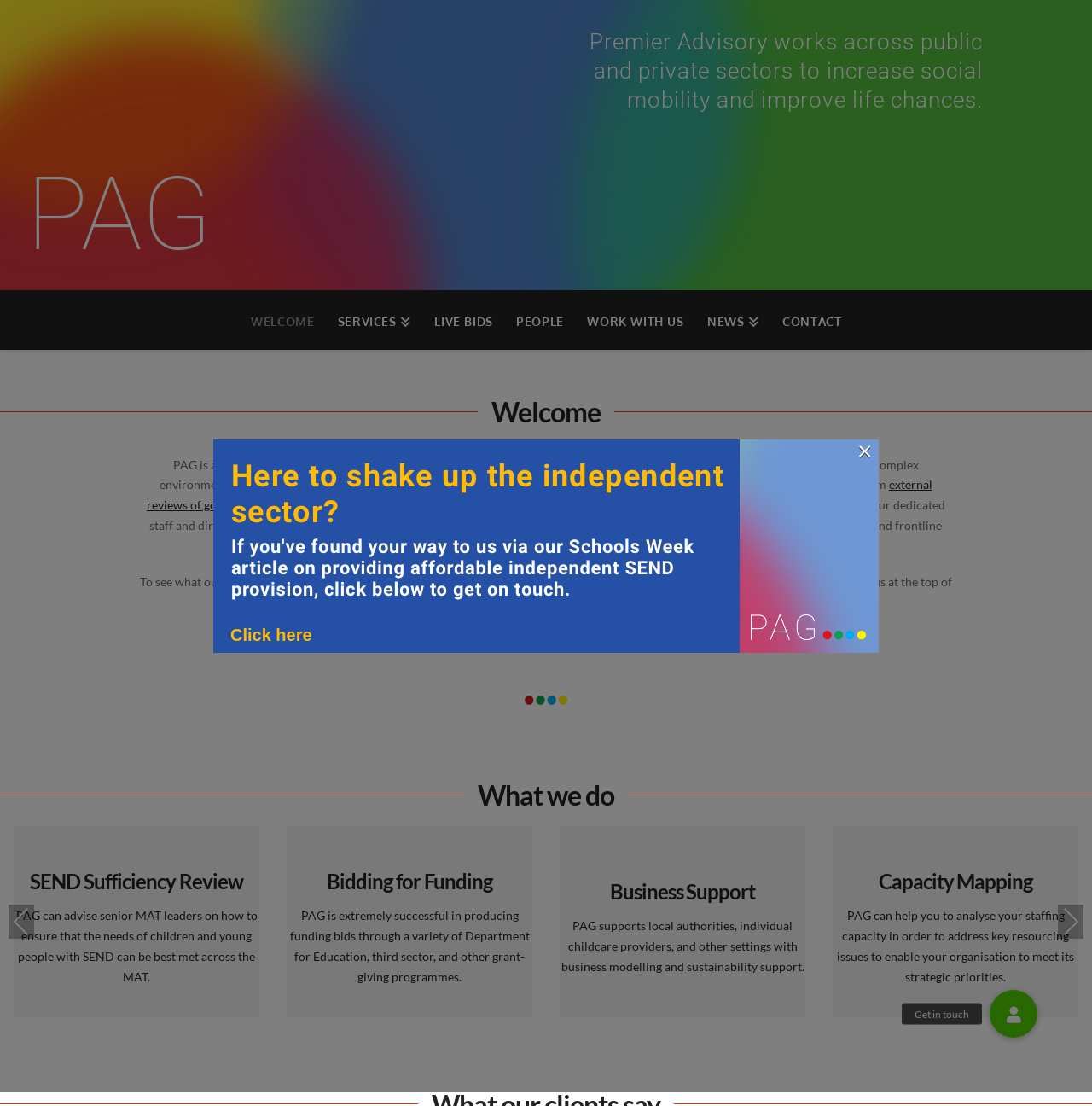Determine the coordinates of the bounding box that should be clicked to complete the instruction: "Go to NEWS". The coordinates should be represented by four float numbers between 0 and 1: [left, top, right, bottom].

[0.637, 0.262, 0.706, 0.316]